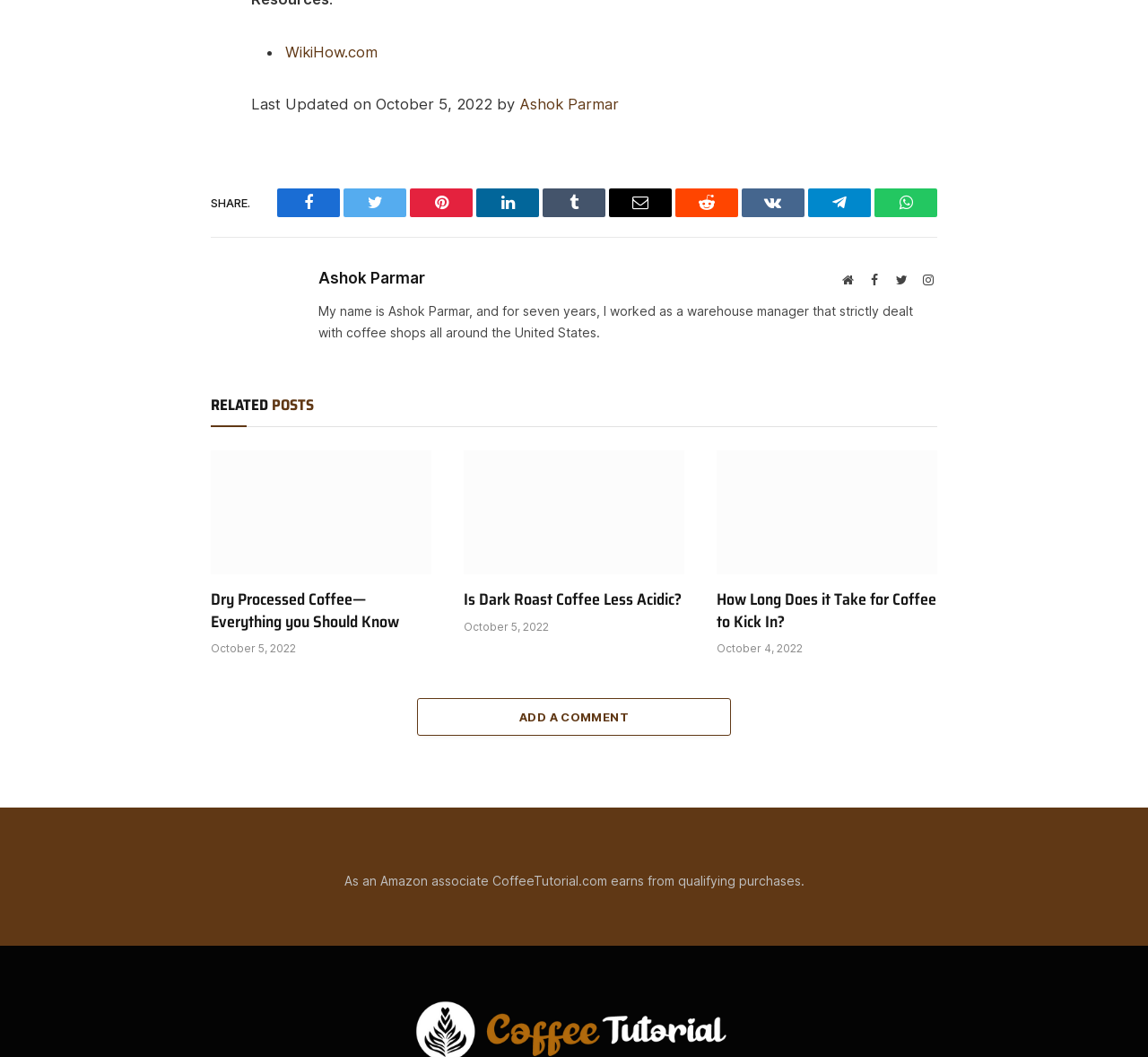What is the date of the latest article?
Kindly give a detailed and elaborate answer to the question.

The date of the latest article is mentioned as 'October 5, 2022' in the time stamp of the first related post.